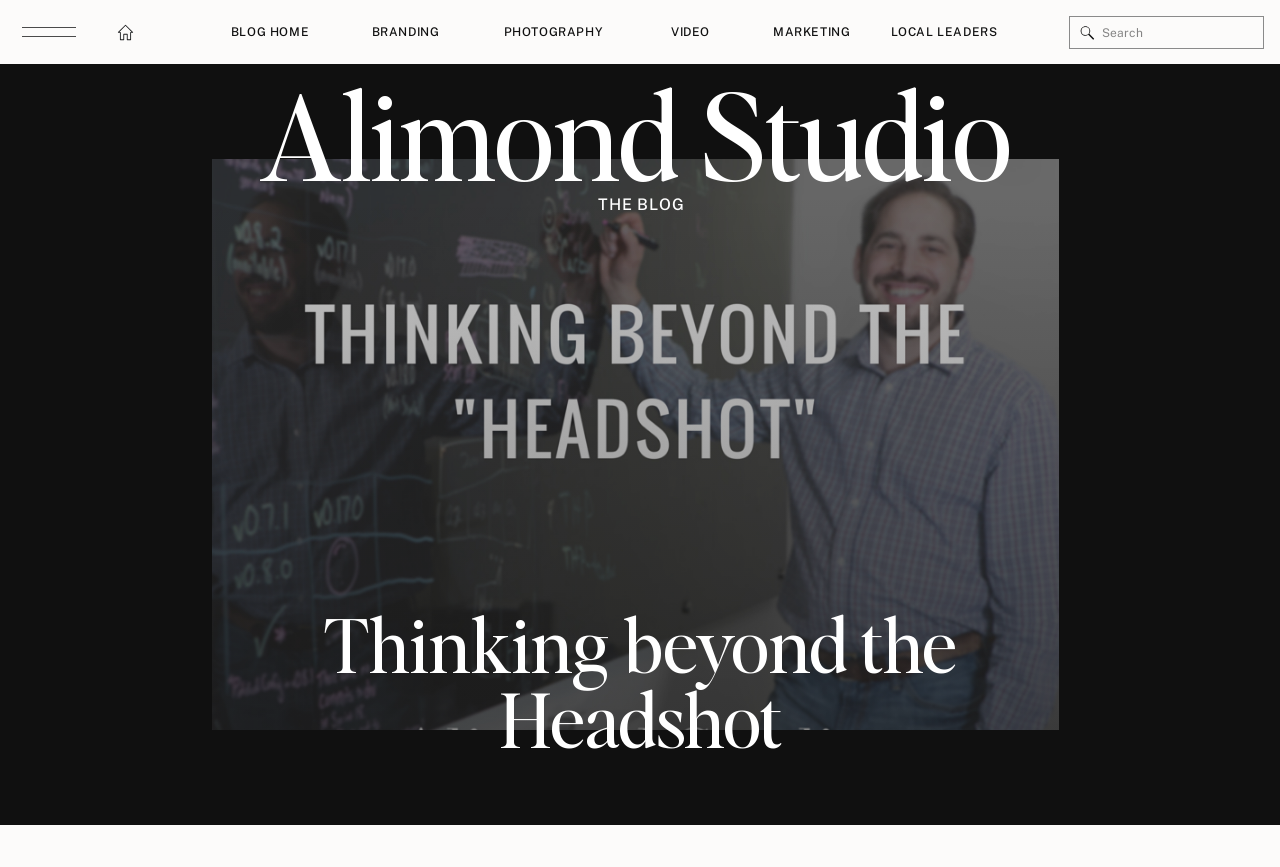Produce an extensive caption that describes everything on the webpage.

This webpage appears to be a photography studio's website, specifically focused on headshots. At the top left corner, there is a small image, likely a logo. Next to it, there is a navigation menu with links to different sections of the website, including "BLOG HOME", "BRANDING", "PHOTOGRAPHY", "VIDEO", "MARKETING", and "LOCAL LEADERS". 

On the right side of the navigation menu, there is a search bar with a label "Search for:" and a textbox where users can input their search queries. Above the search bar, there is a small image, possibly a search icon.

Below the navigation menu, there is a heading "Alimond Studio" that spans across most of the page width. Underneath this heading, there is another heading "THE BLOG" that indicates the start of the blog section.

The main content of the webpage is a blog post titled "Thinking beyond the Headshot", which takes up most of the page's vertical space. The meta description suggests that this blog post discusses the importance of professional headshots in business.